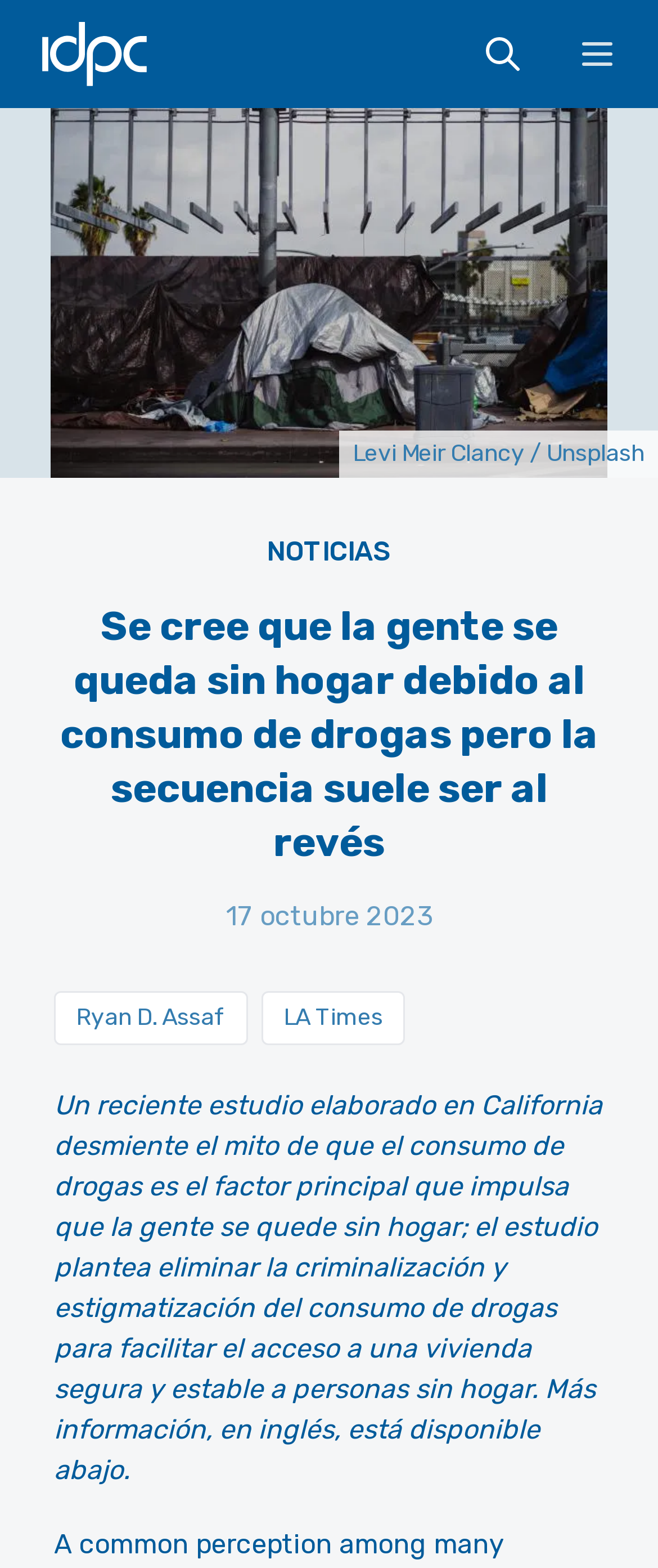Reply to the question with a single word or phrase:
Who is the author of the article?

Ryan D. Assaf